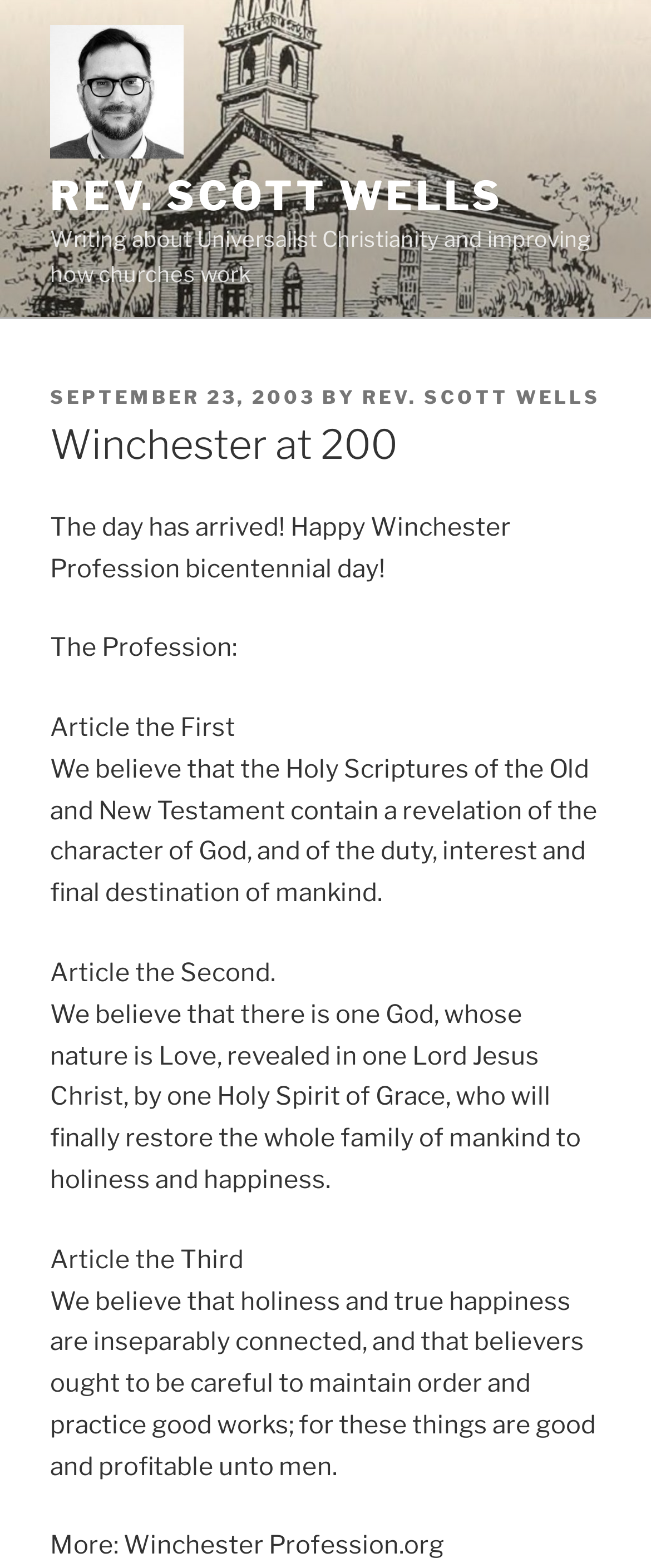Who is the author of the article?
Use the image to give a comprehensive and detailed response to the question.

The author of the article can be determined by looking at the link 'REV. SCOTT WELLS' and the static text 'BY REV. SCOTT WELLS' which indicates that Rev. Scott Wells is the author of the article.